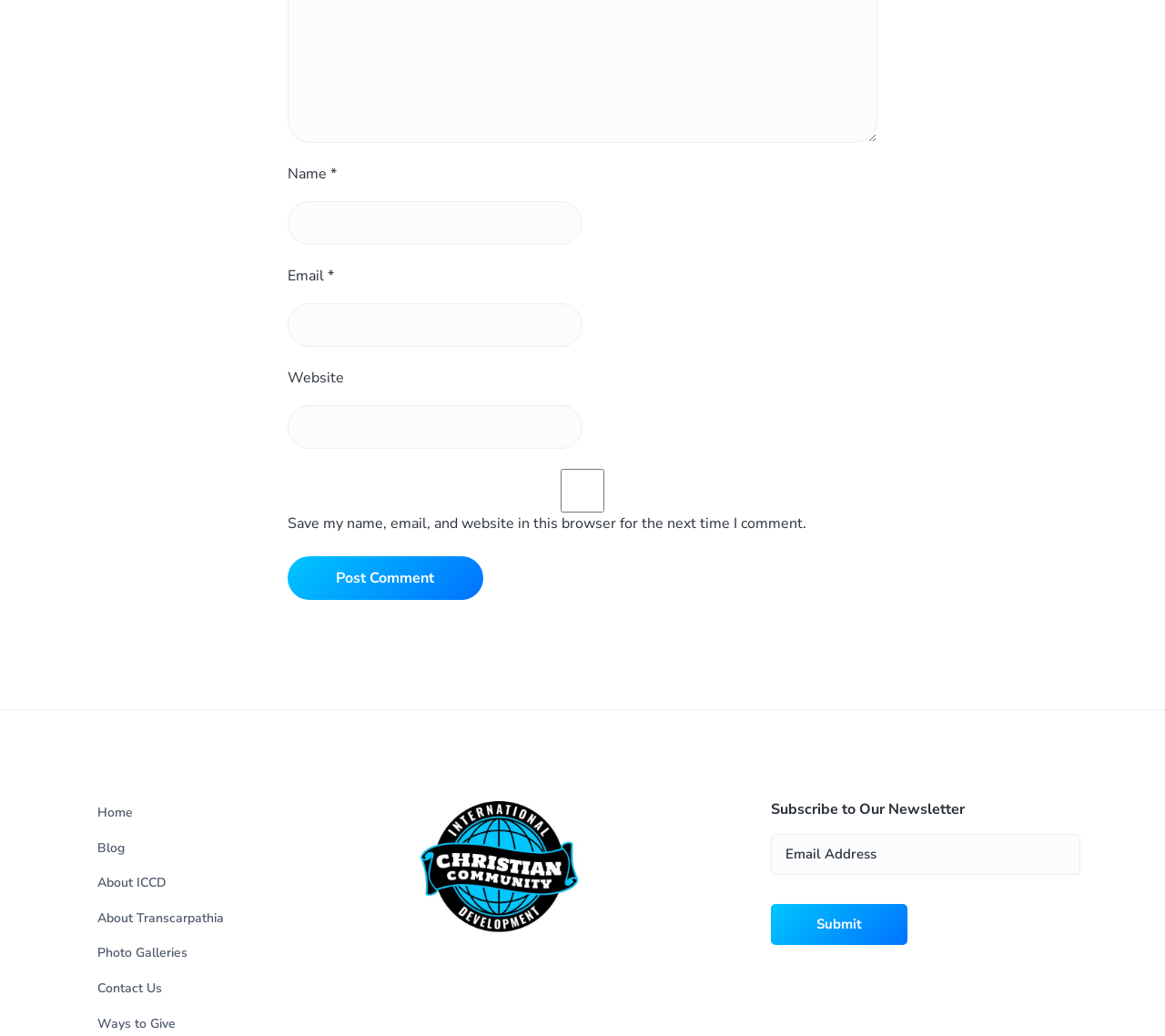Given the description "parent_node: Email * aria-describedby="email-notes" name="email"", provide the bounding box coordinates of the corresponding UI element.

[0.247, 0.292, 0.5, 0.335]